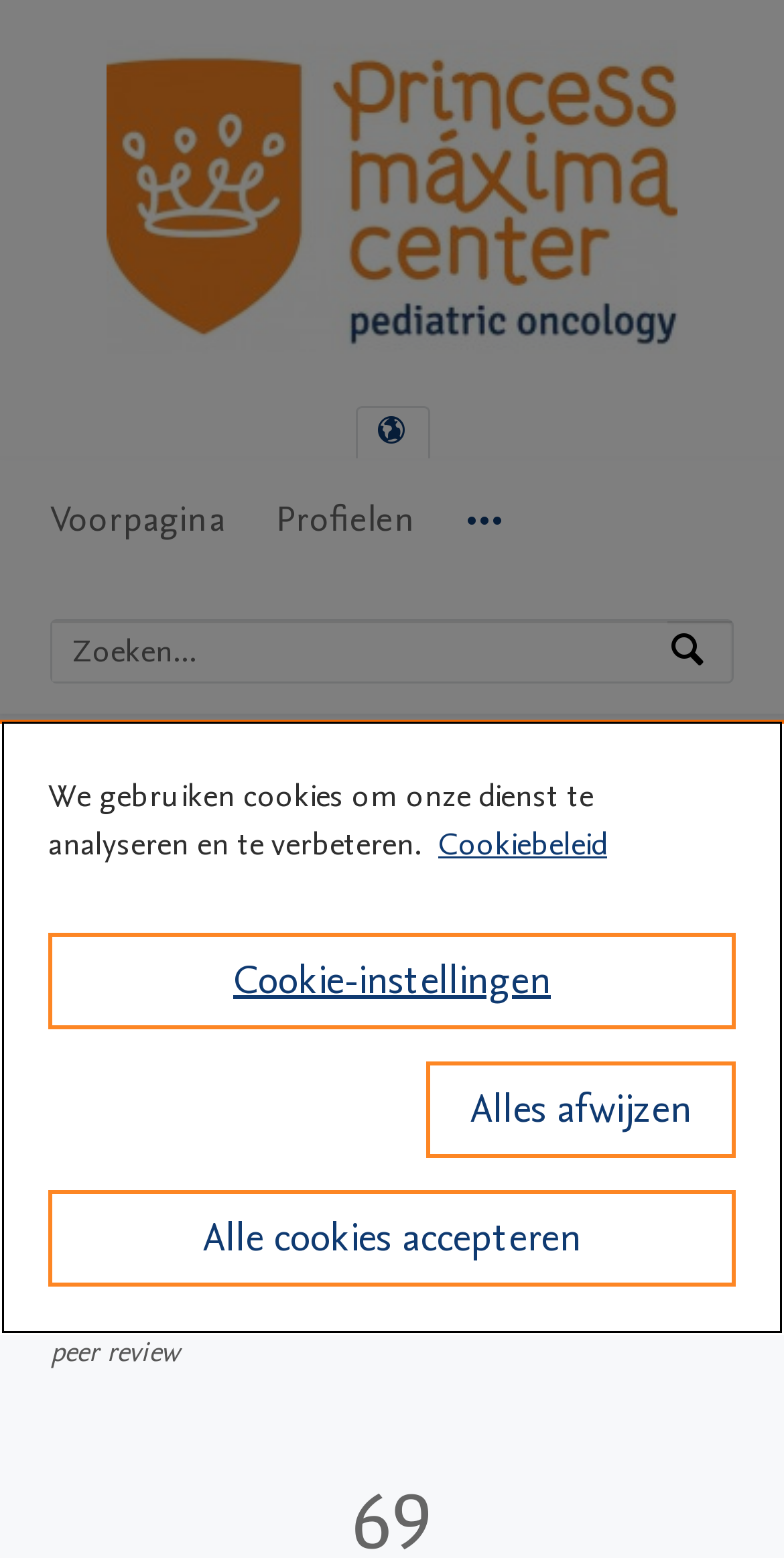Specify the bounding box coordinates (top-left x, top-left y, bottom-right x, bottom-right y) of the UI element in the screenshot that matches this description: Main Menu

None